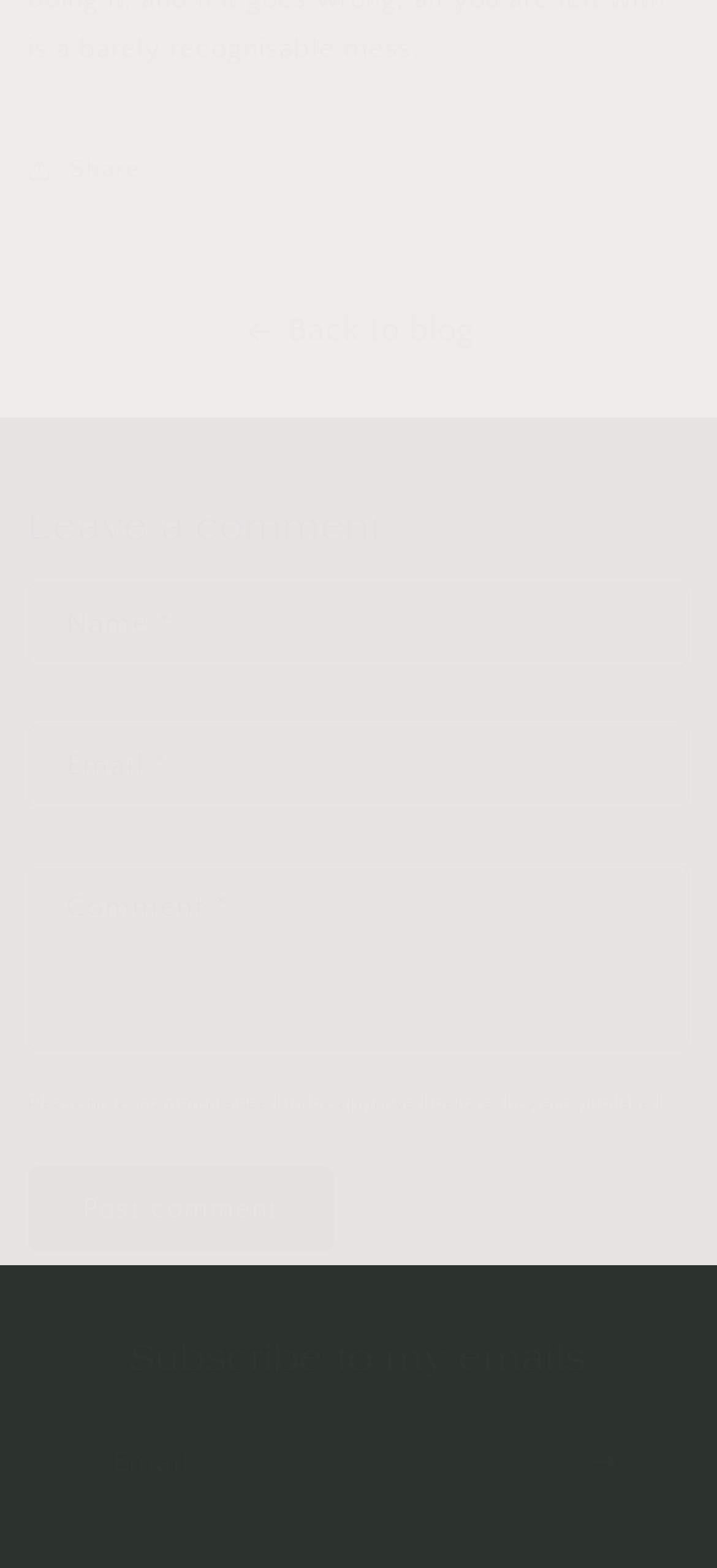Could you determine the bounding box coordinates of the clickable element to complete the instruction: "Go back to blog"? Provide the coordinates as four float numbers between 0 and 1, i.e., [left, top, right, bottom].

[0.0, 0.193, 1.0, 0.231]